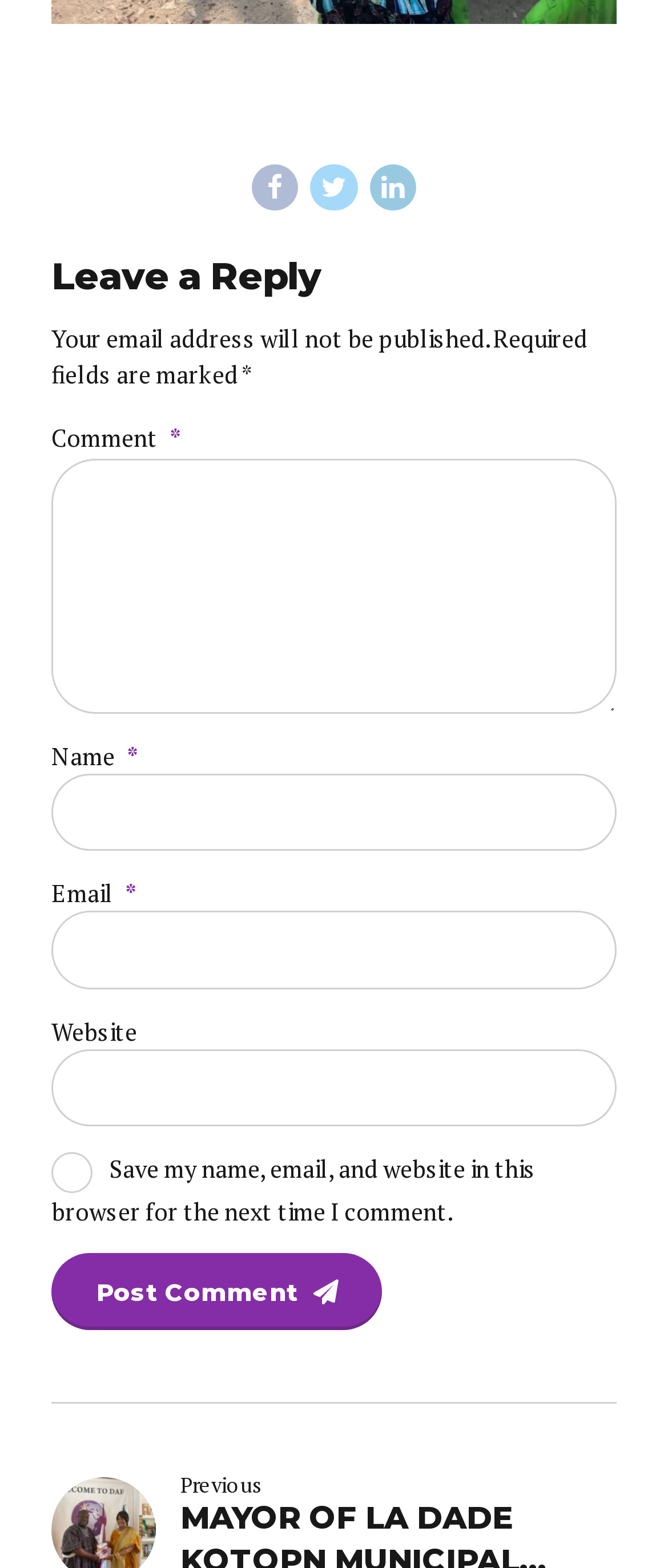Find the bounding box coordinates of the area that needs to be clicked in order to achieve the following instruction: "Check the save my information checkbox". The coordinates should be specified as four float numbers between 0 and 1, i.e., [left, top, right, bottom].

[0.077, 0.735, 0.138, 0.761]